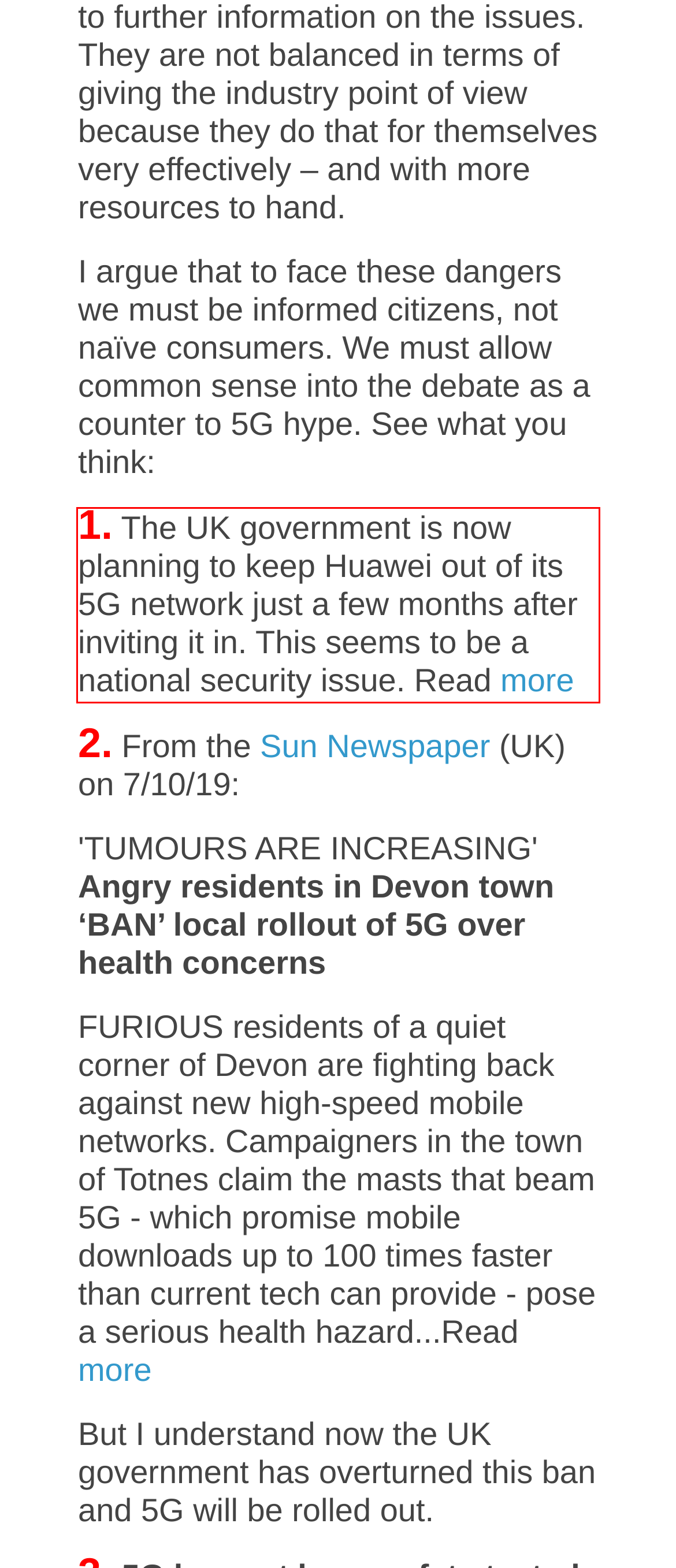Please examine the webpage screenshot and extract the text within the red bounding box using OCR.

1. The UK government is now planning to keep Huawei out of its 5G network just a few months after inviting it in. This seems to be a national security issue. Read more